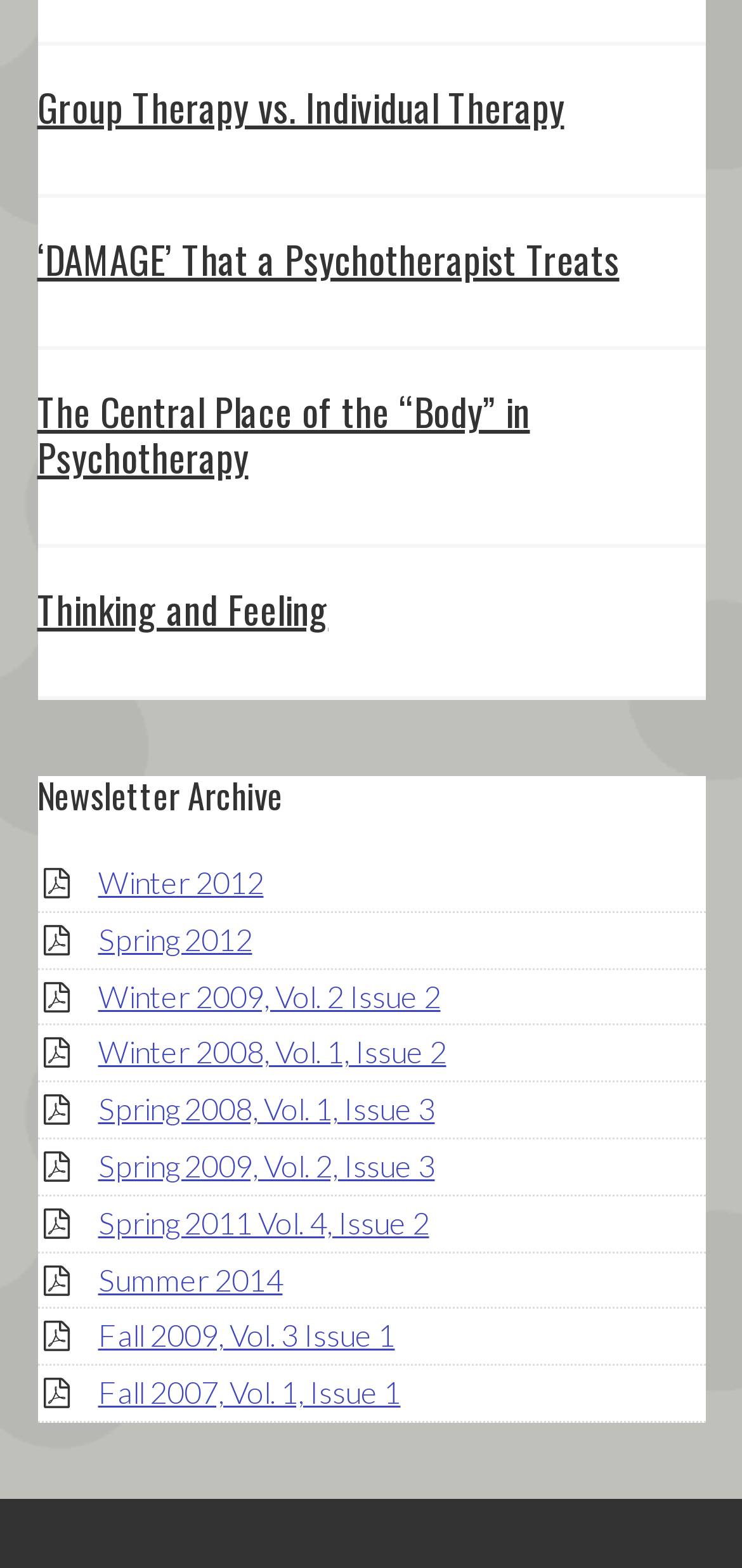Please locate the bounding box coordinates of the element's region that needs to be clicked to follow the instruction: "Explore ‘DAMAGE’ That a Psychotherapist Treats". The bounding box coordinates should be provided as four float numbers between 0 and 1, i.e., [left, top, right, bottom].

[0.05, 0.147, 0.835, 0.184]